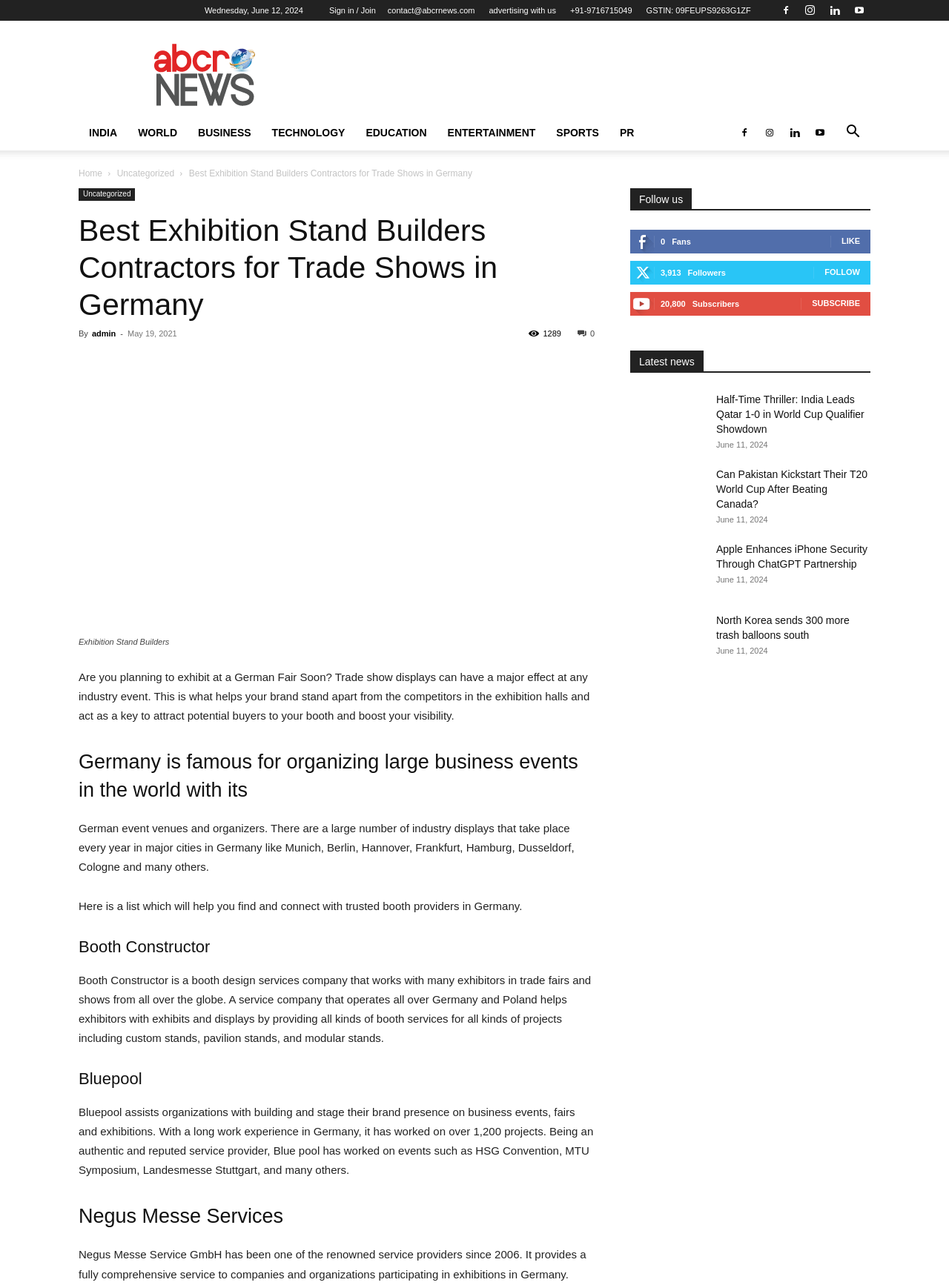Pinpoint the bounding box coordinates of the clickable element needed to complete the instruction: "Follow the link to 'Exhibition Stand Builders'". The coordinates should be provided as four float numbers between 0 and 1: [left, top, right, bottom].

[0.083, 0.318, 0.627, 0.49]